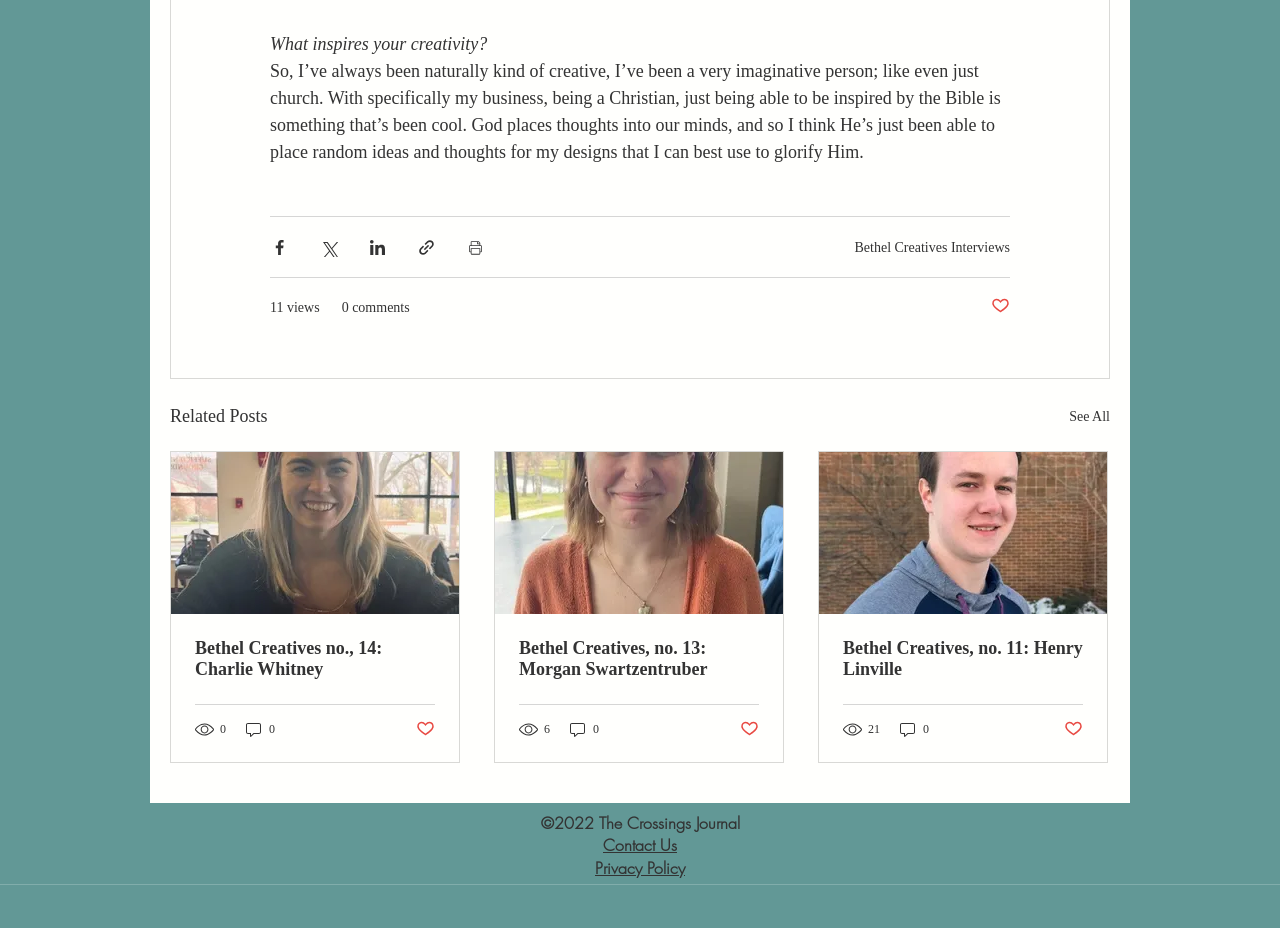Given the element description "Contact Us", identify the bounding box of the corresponding UI element.

[0.471, 0.899, 0.529, 0.923]